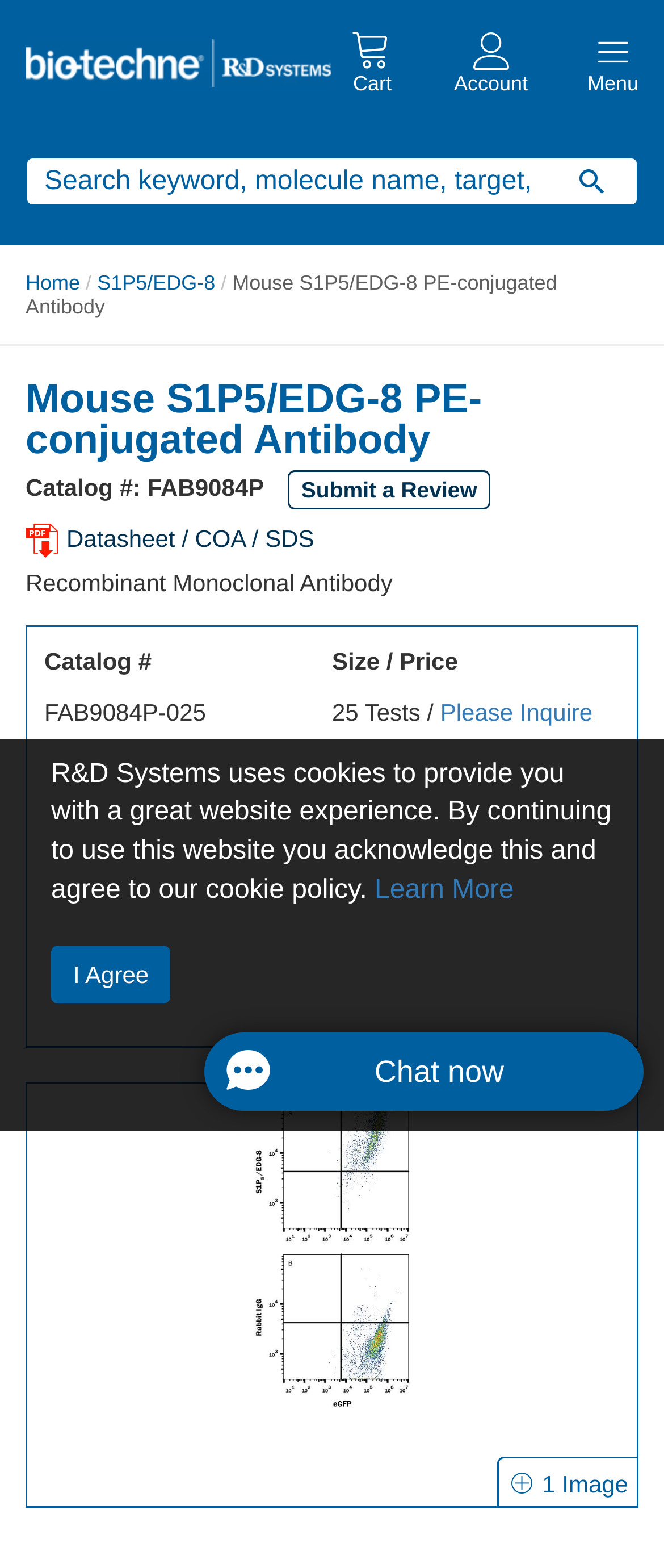Identify the bounding box coordinates of the clickable region to carry out the given instruction: "Chat with customer support".

[0.308, 0.658, 0.969, 0.708]